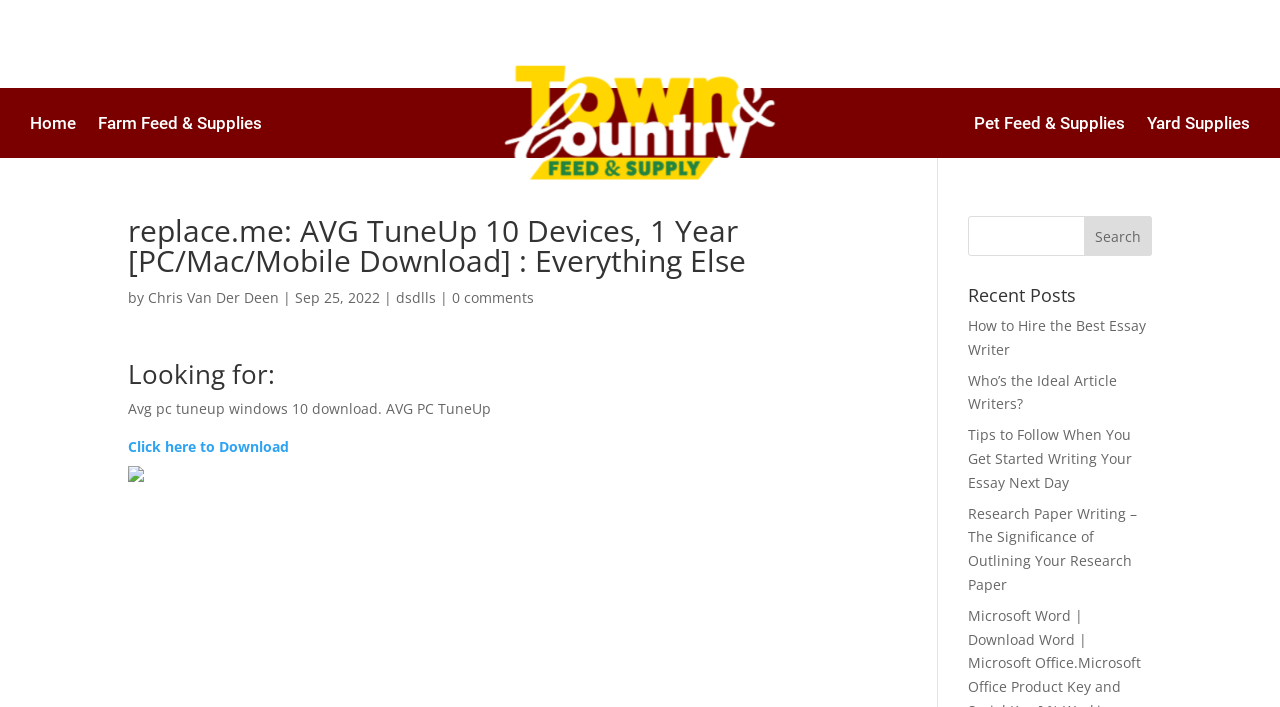Give the bounding box coordinates for the element described by: "Yard Supplies".

[0.896, 0.164, 0.977, 0.195]